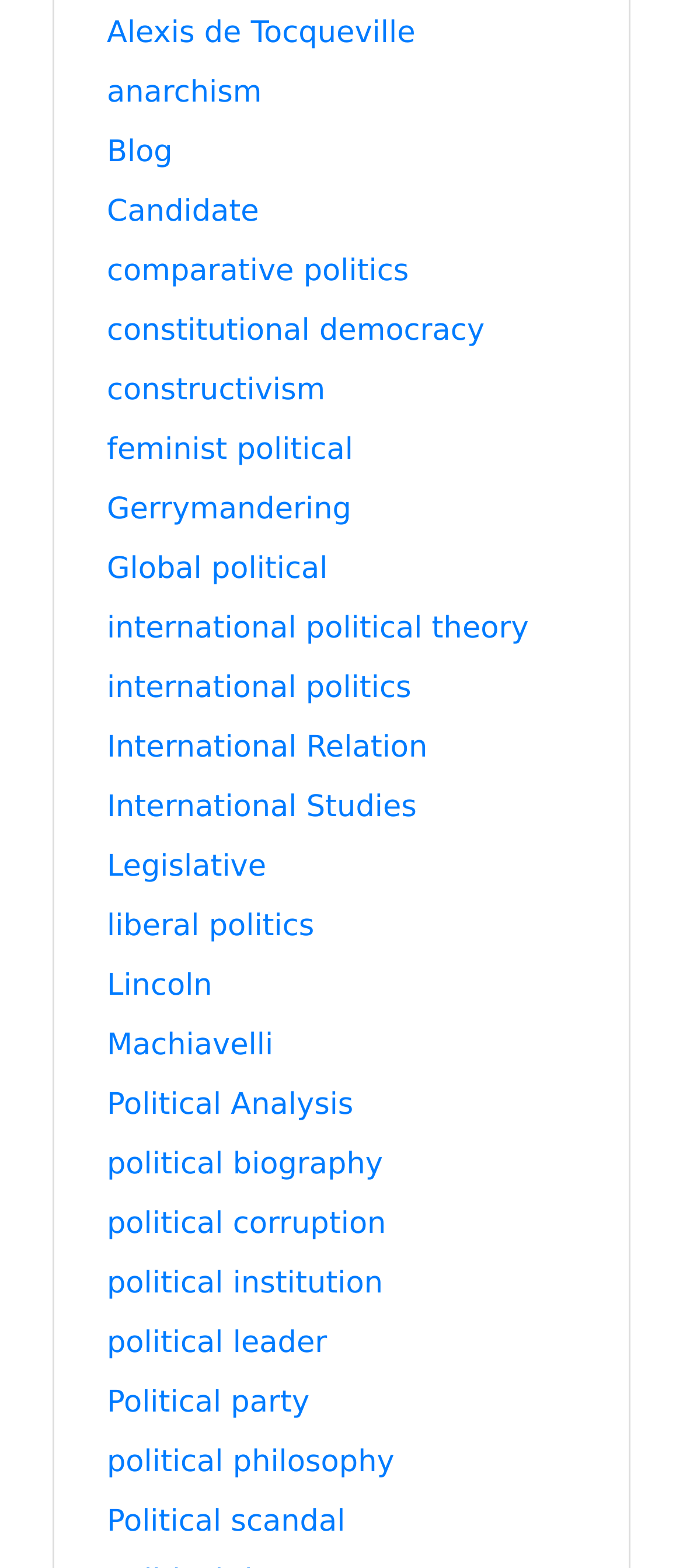Use a single word or phrase to respond to the question:
What is the last link on the webpage?

Political scandal